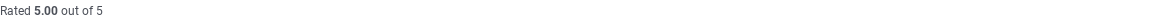What is the tone of the text in the image?
Based on the visual, give a brief answer using one word or a short phrase.

Clean and straightforward